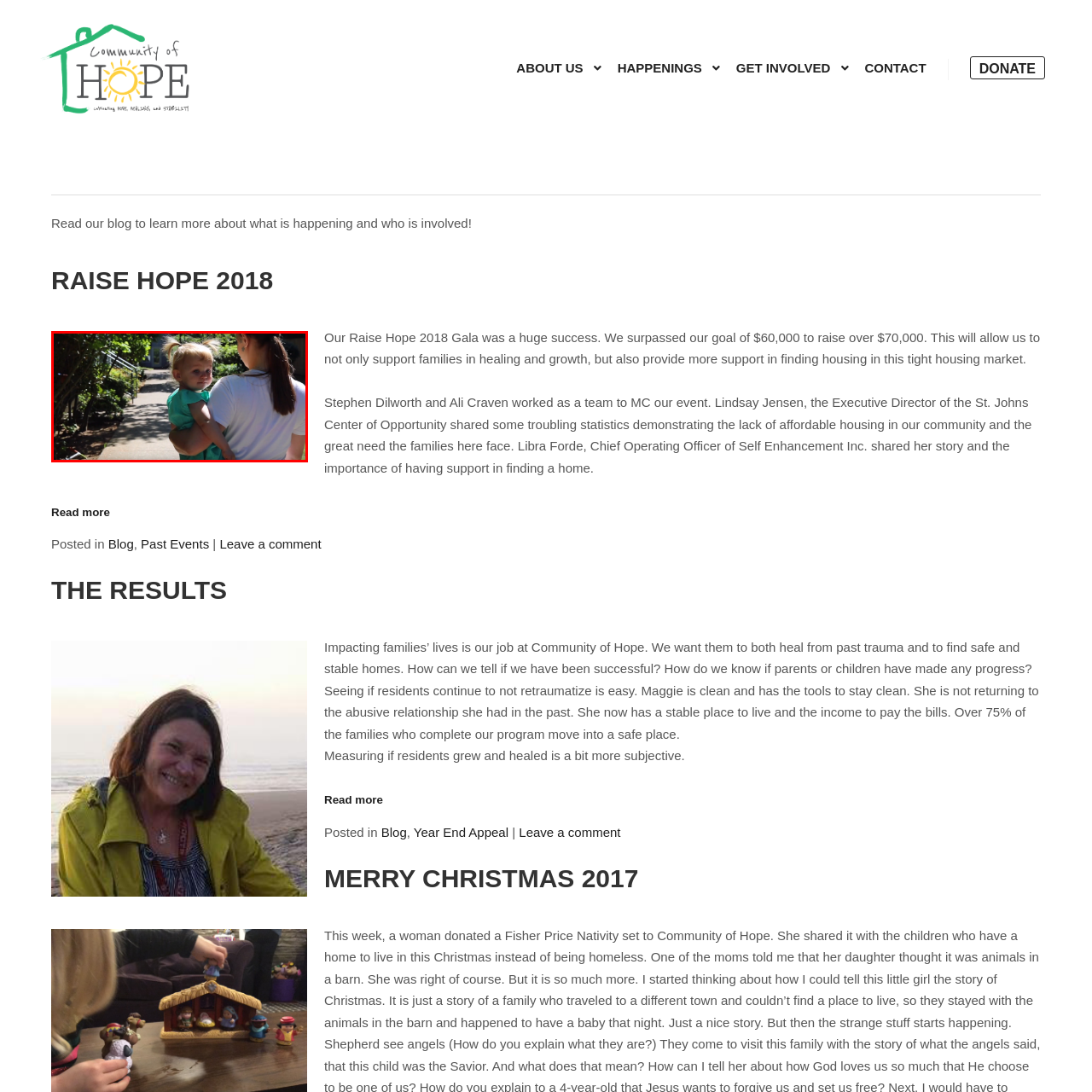Deliver a detailed explanation of the elements found in the red-marked area of the image.

The image captures a warm and intimate moment between a caregiver and a small child, as they walk along a sunlit path. The child, dressed in a bright green outfit, looks back over her shoulder, her expression curious and innocent, while being cradled in the embrace of an adult wearing a simple white shirt. The backdrop features lush greenery, suggesting a serene outdoor setting, which complements the nurturing relationship being portrayed. This image is part of the narrative surrounding the Raise Hope 2018 Gala, which raised significant funds to support families in need, emphasizing the impact of community support on children's lives and family stability.